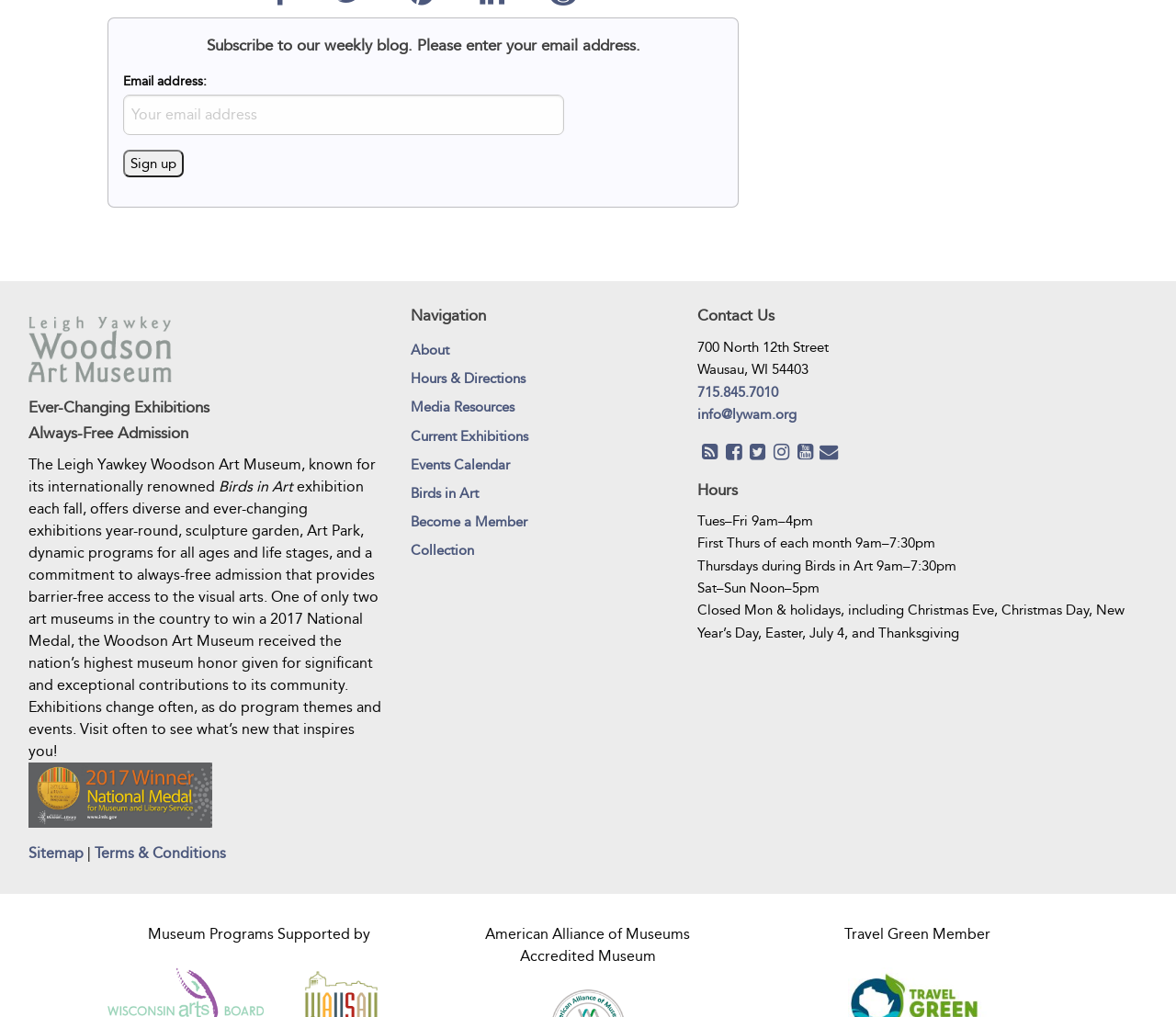Provide a brief response to the question below using one word or phrase:
What is the name of the exhibition held every fall?

Birds in Art